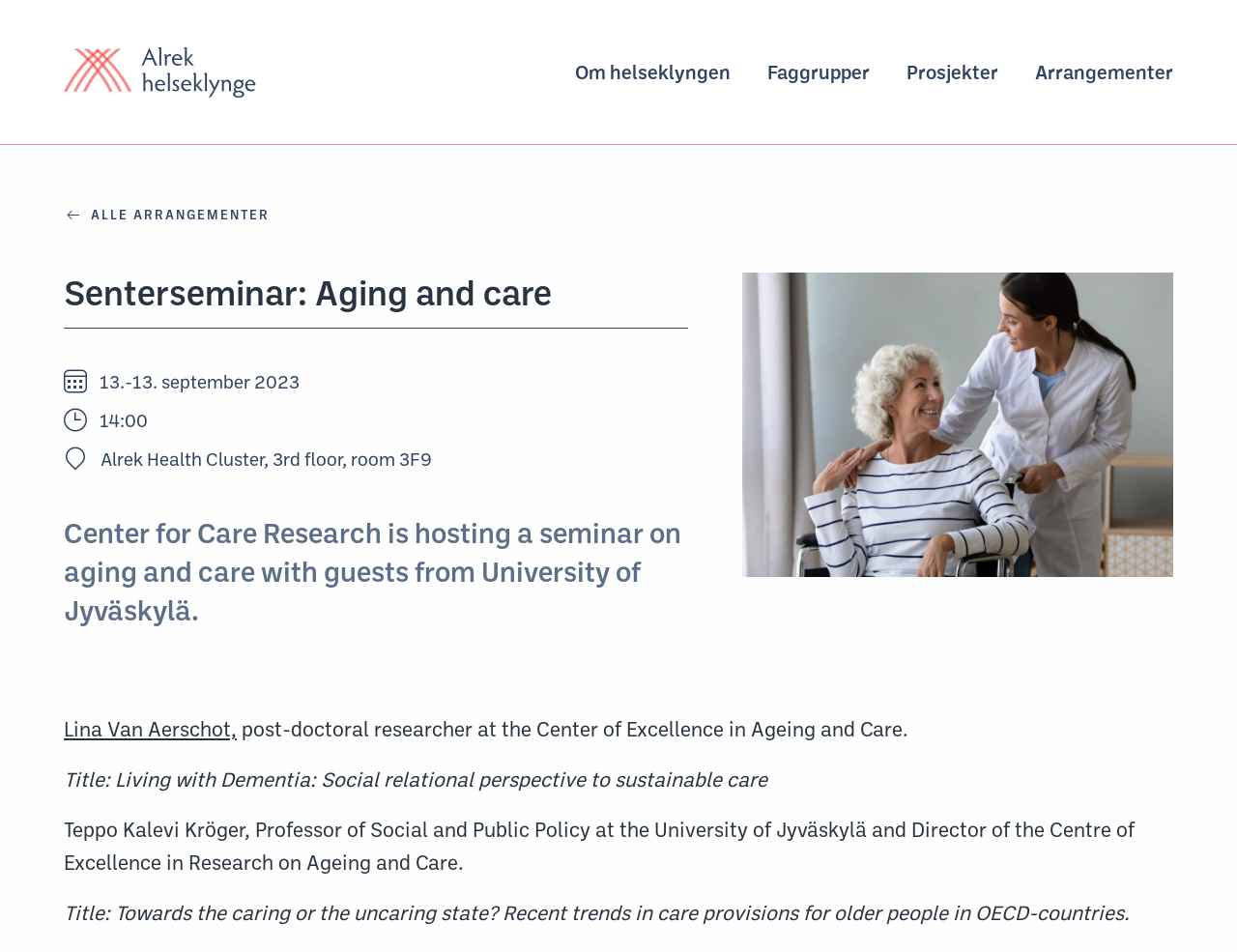What is the start time of the seminar?
Please provide a comprehensive and detailed answer to the question.

I found the start time of the seminar by looking at the static text element with the bounding box coordinates [0.08, 0.43, 0.12, 0.454], which contains the text '14:00'.